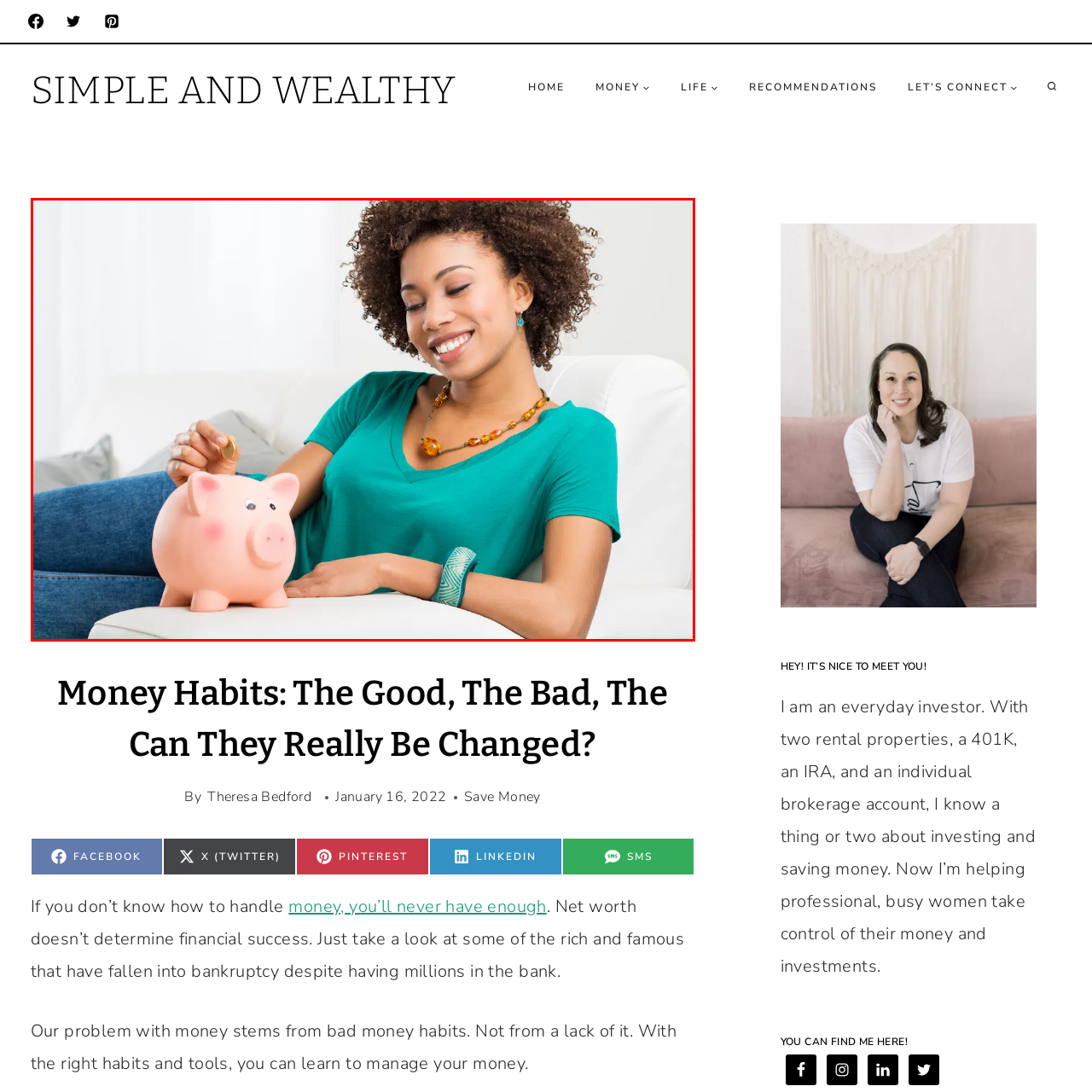What is the woman interacting with?
Direct your attention to the highlighted area in the red bounding box of the image and provide a detailed response to the question.

The image depicts the woman engaging with a cute pink piggy bank, which suggests she is reflecting on her financial journey and money habits.